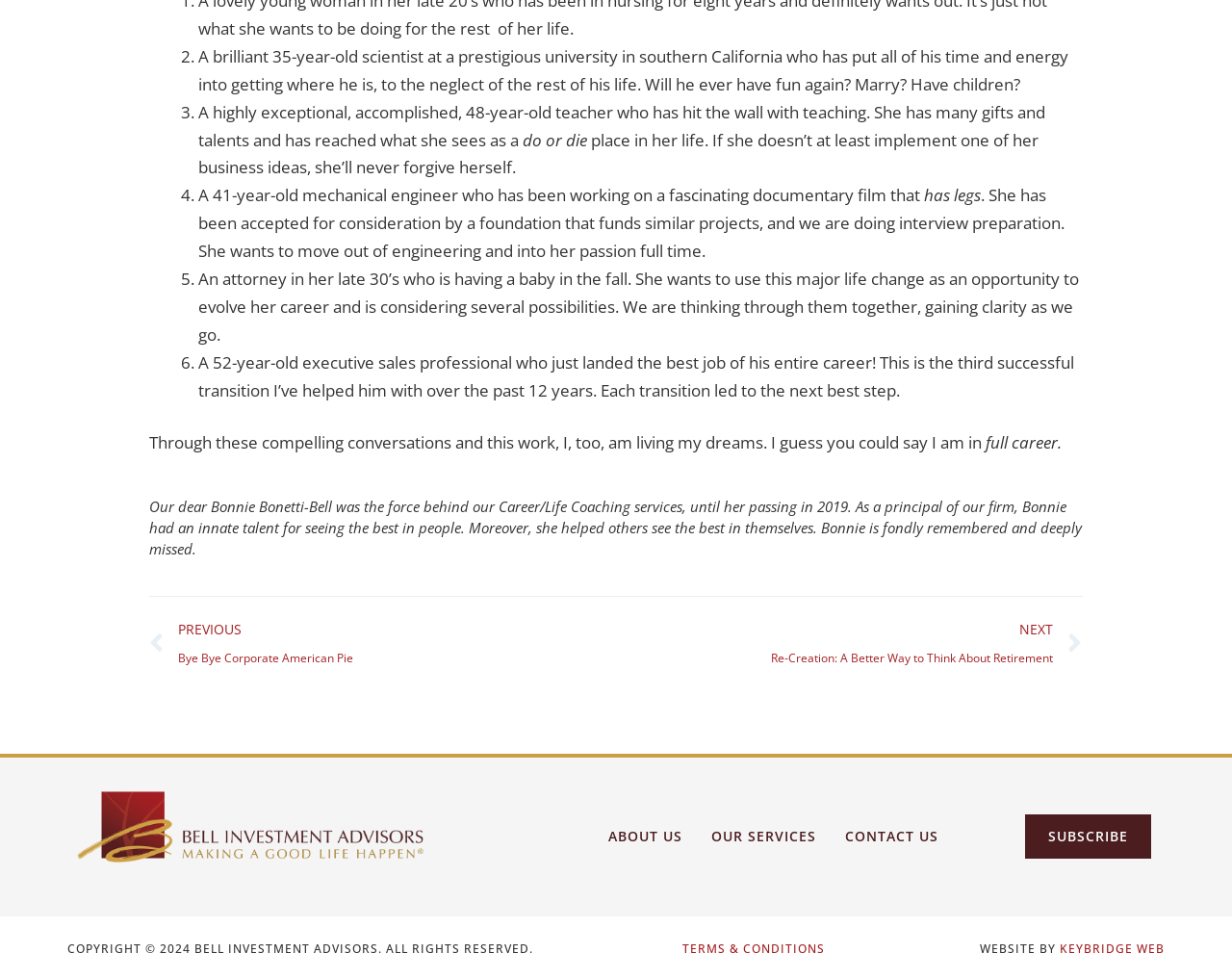How many people are described in the text?
Can you offer a detailed and complete answer to this question?

I counted the number of people described in the text, and there are 6 individuals mentioned, each with their own story and profession.